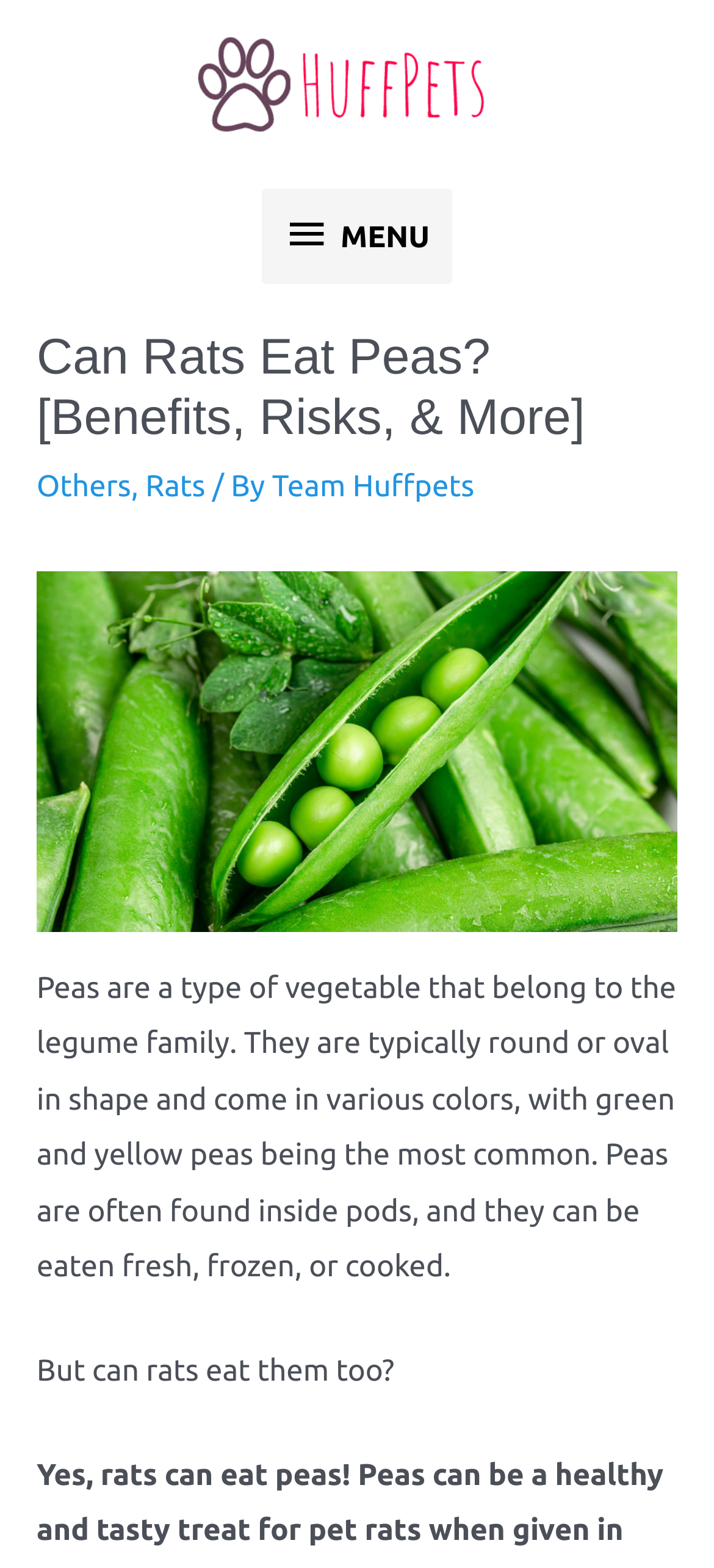Specify the bounding box coordinates (top-left x, top-left y, bottom-right x, bottom-right y) of the UI element in the screenshot that matches this description: Rats

[0.204, 0.3, 0.288, 0.321]